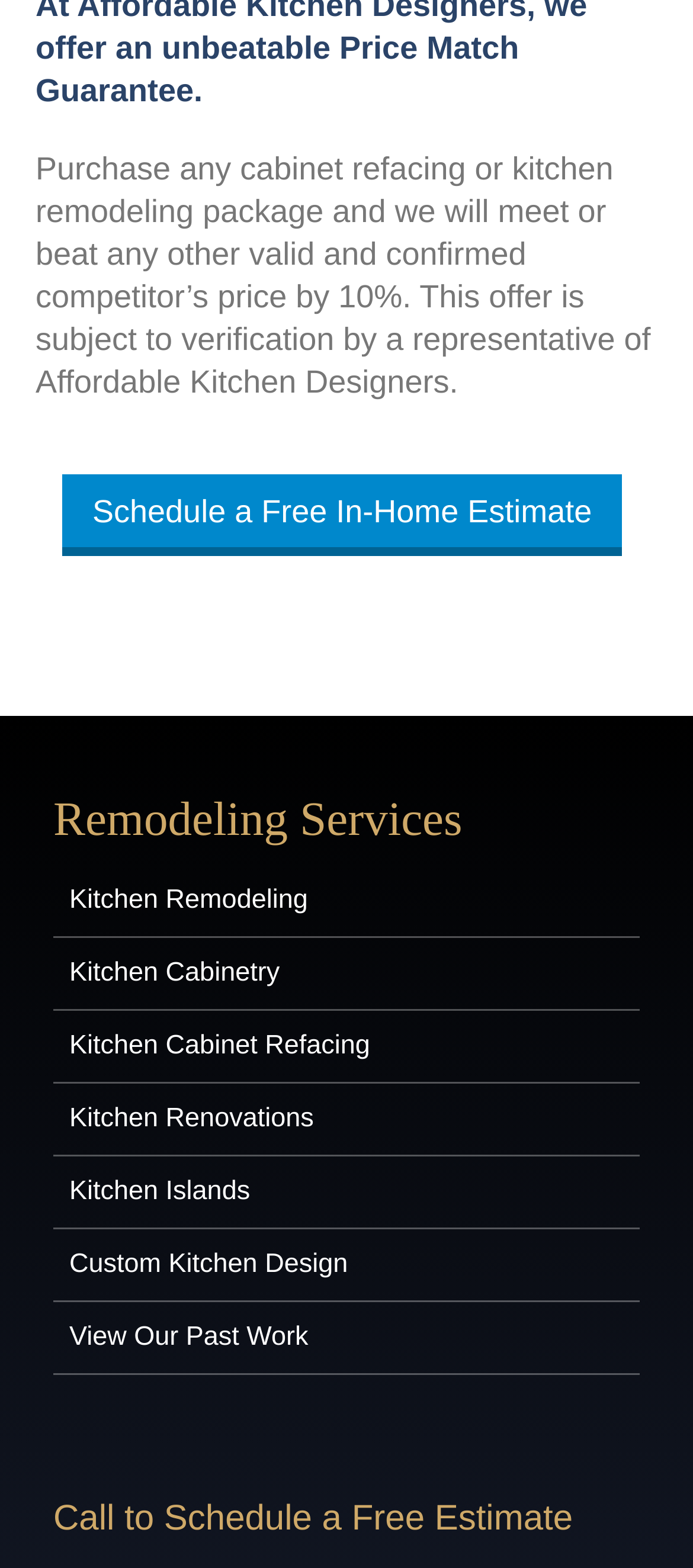Identify the bounding box coordinates of the element to click to follow this instruction: 'View past work'. Ensure the coordinates are four float values between 0 and 1, provided as [left, top, right, bottom].

[0.1, 0.843, 0.445, 0.863]